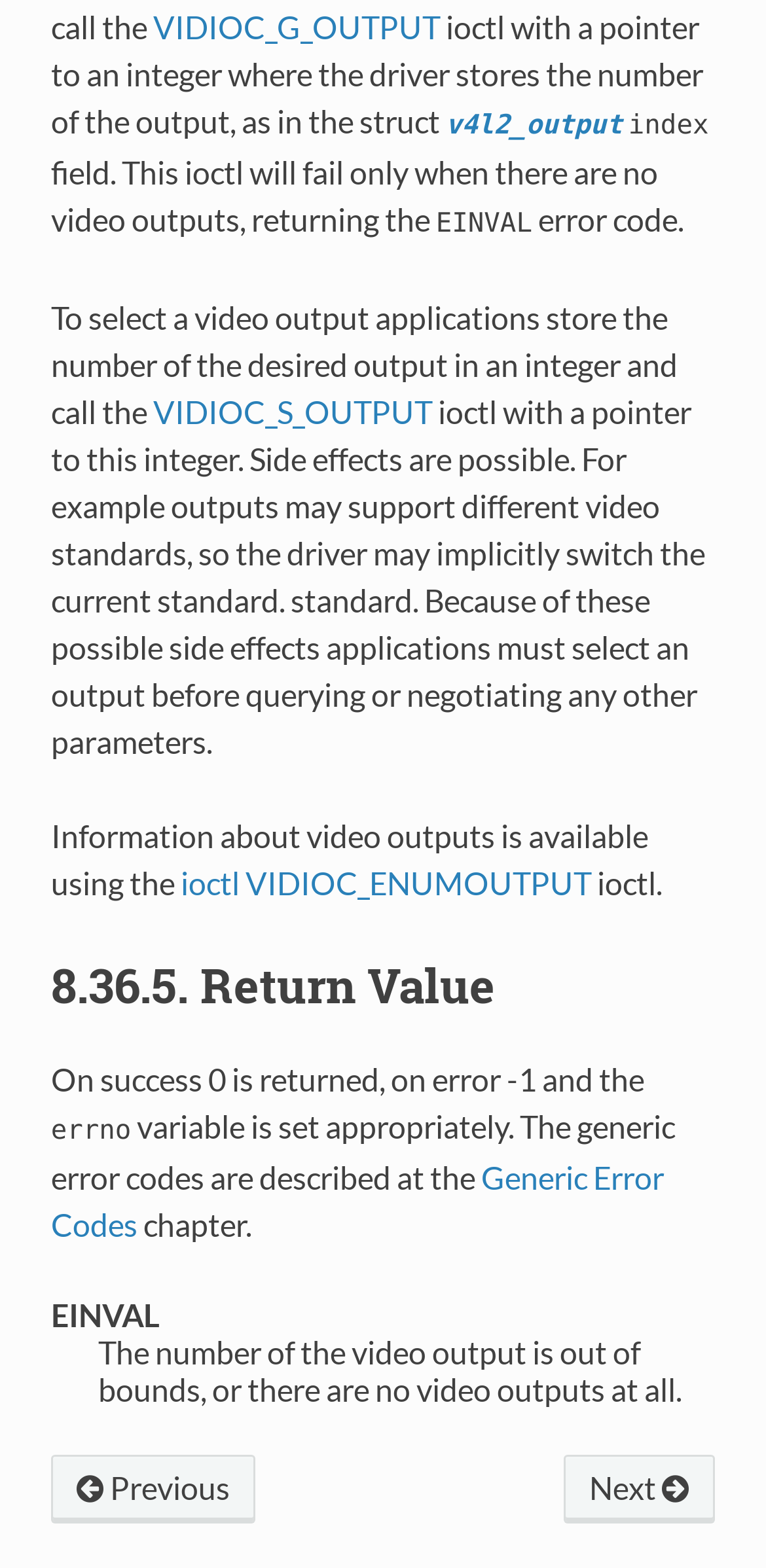Provide a single word or phrase to answer the given question: 
What is the purpose of the VIDIOC_G_OUTPUT ioctl?

Get video output number